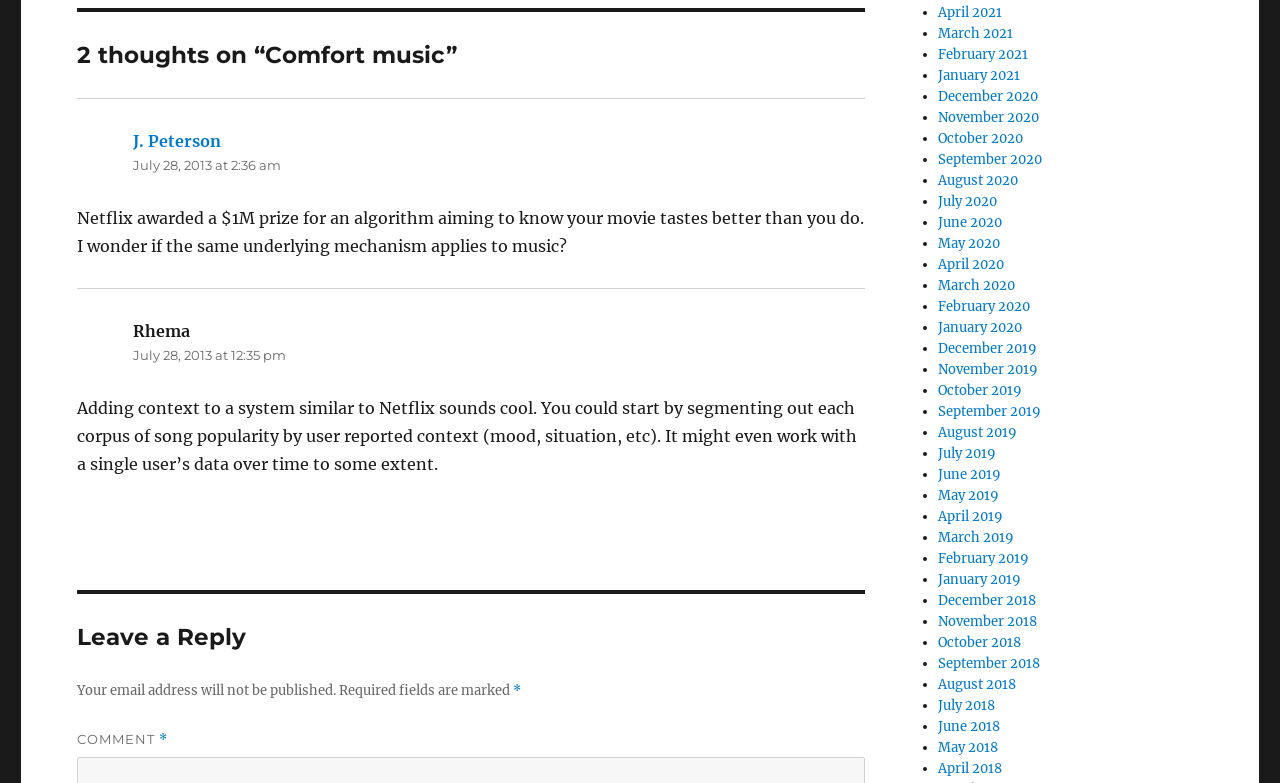Find the bounding box coordinates for the area that must be clicked to perform this action: "Click on the 'April 2021' link".

[0.733, 0.005, 0.783, 0.027]